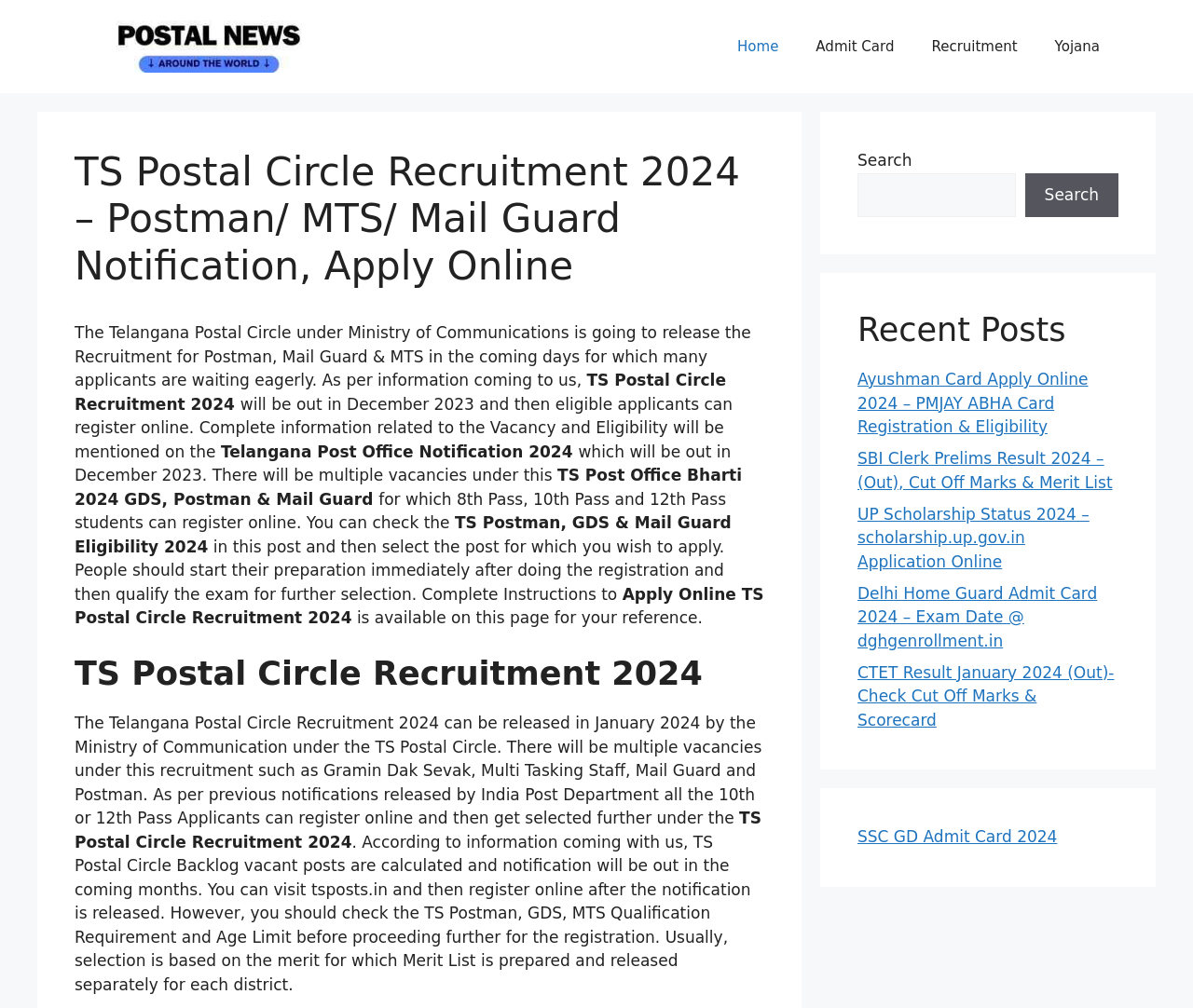Determine the bounding box coordinates of the clickable region to follow the instruction: "Go to home page".

None